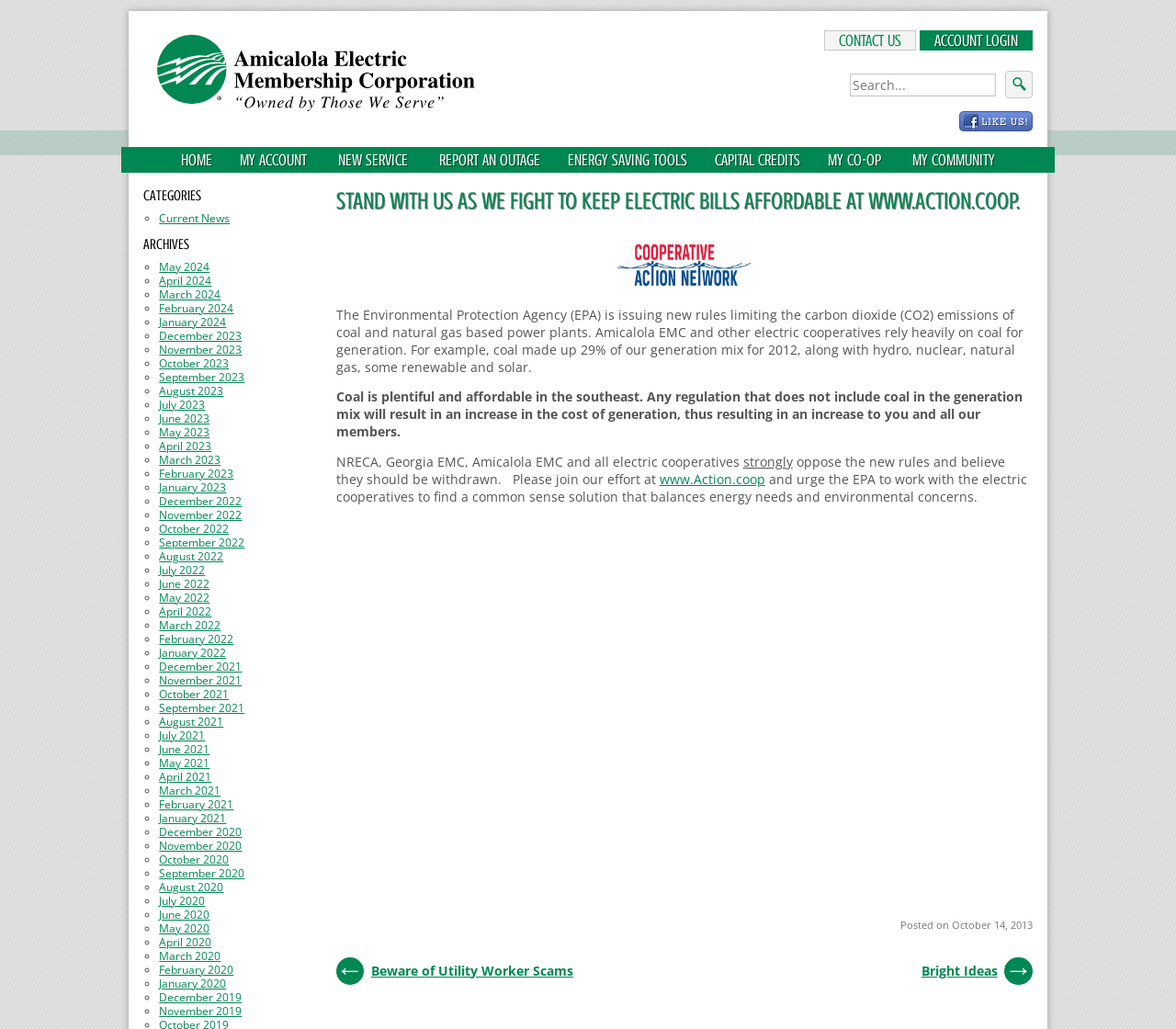Please identify the bounding box coordinates of the clickable area that will fulfill the following instruction: "Search the site". The coordinates should be in the format of four float numbers between 0 and 1, i.e., [left, top, right, bottom].

[0.723, 0.071, 0.847, 0.094]